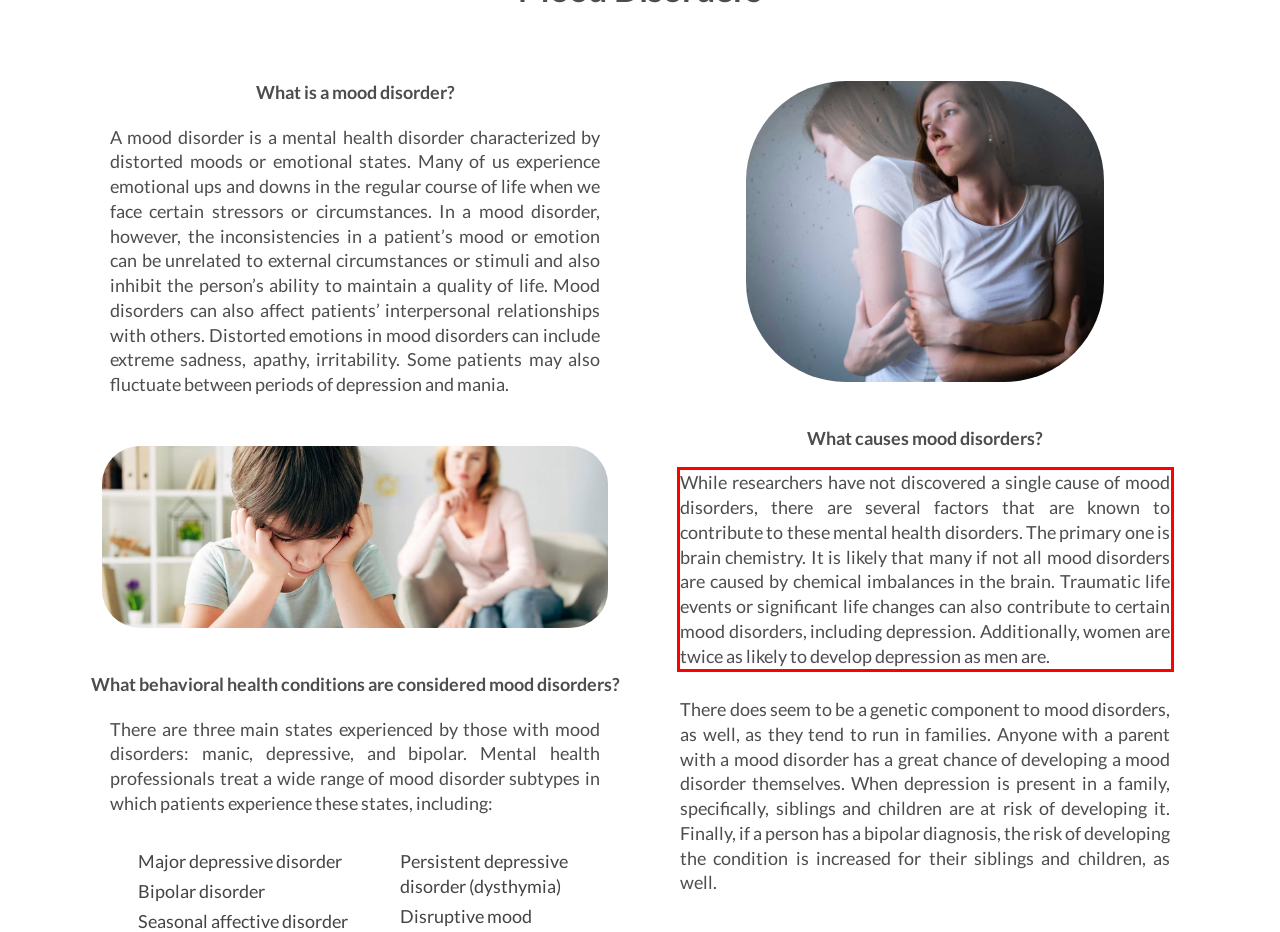From the given screenshot of a webpage, identify the red bounding box and extract the text content within it.

While researchers have not discovered a single cause of mood disorders, there are several factors that are known to contribute to these mental health disorders. The primary one is brain chemistry. It is likely that many if not all mood disorders are caused by chemical imbalances in the brain. Traumatic life events or significant life changes can also contribute to certain mood disorders, including depression. Additionally, women are twice as likely to develop depression as men are.